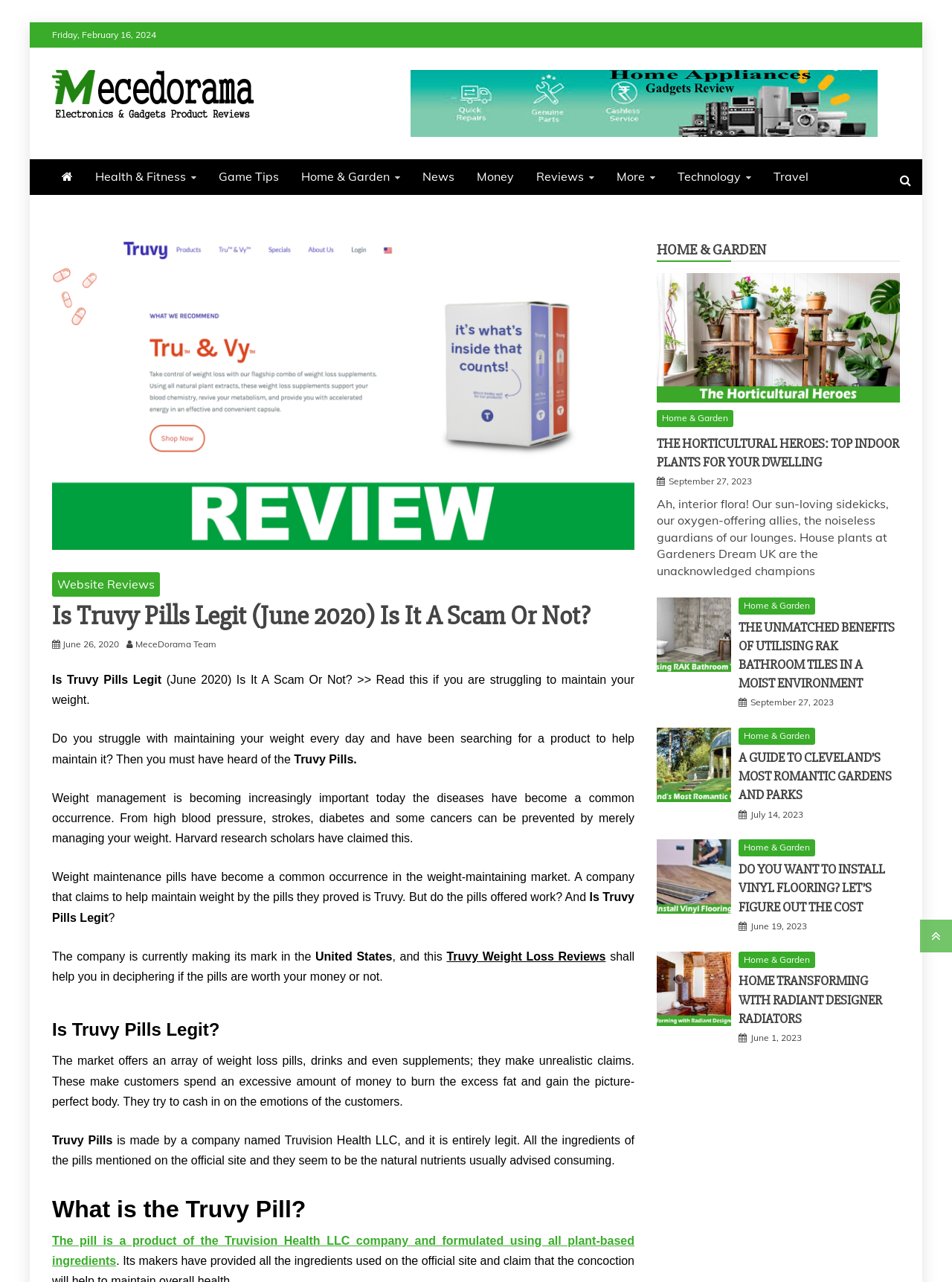What is the purpose of Truvy Pills?
Could you answer the question with a detailed and thorough explanation?

The purpose of Truvy Pills can be inferred from the text 'Weight management is becoming increasingly important today the diseases have become a common occurrence. From high blood pressure, strokes, diabetes and some cancers can be prevented by merely managing your weight.' which is located in the main content section of the webpage.